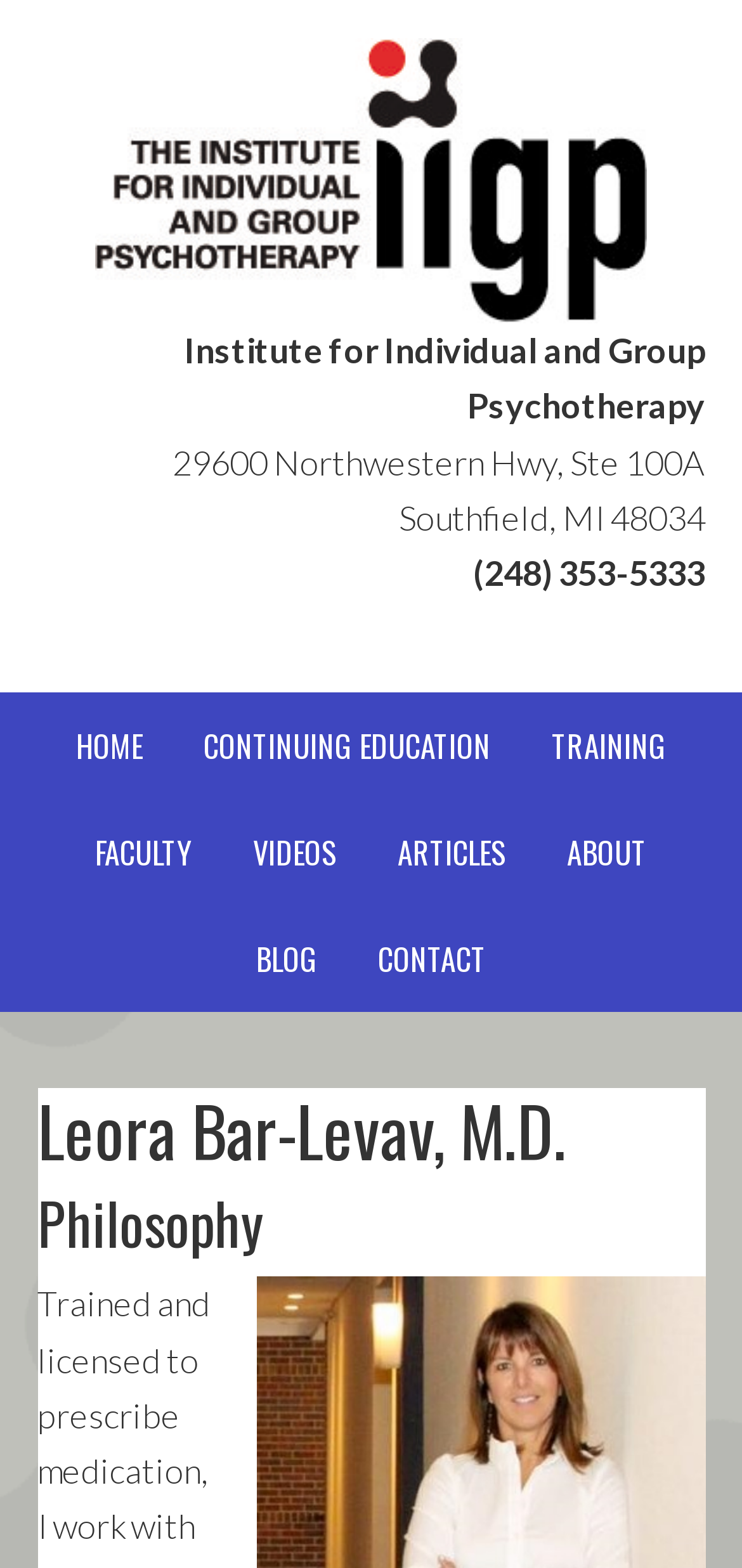Please locate the bounding box coordinates of the element's region that needs to be clicked to follow the instruction: "view contact information". The bounding box coordinates should be provided as four float numbers between 0 and 1, i.e., [left, top, right, bottom].

[0.468, 0.578, 0.696, 0.646]